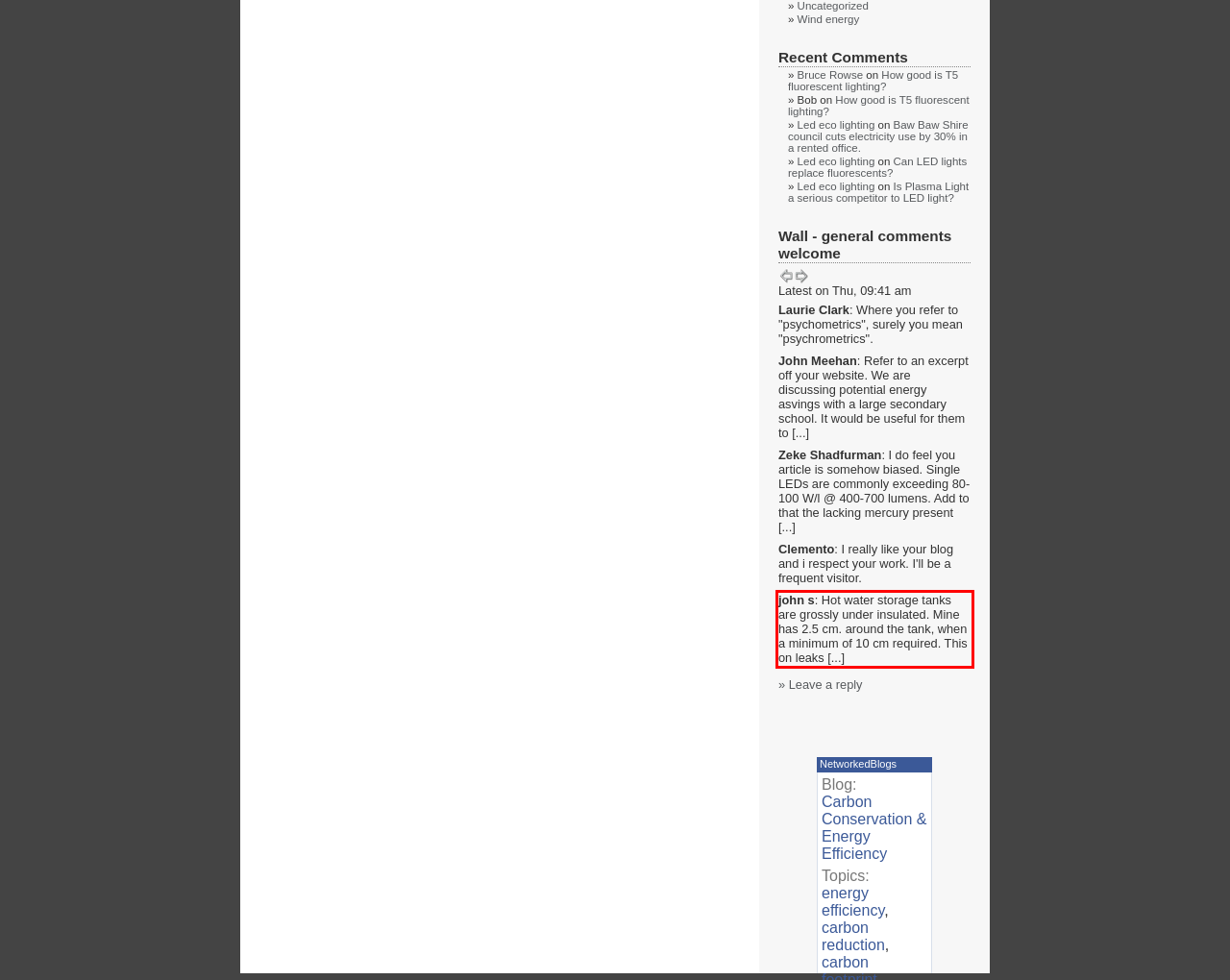Using the provided webpage screenshot, recognize the text content in the area marked by the red bounding box.

john s: Hot water storage tanks are grossly under insulated. Mine has 2.5 cm. around the tank, when a minimum of 10 cm required. This on leaks [...]